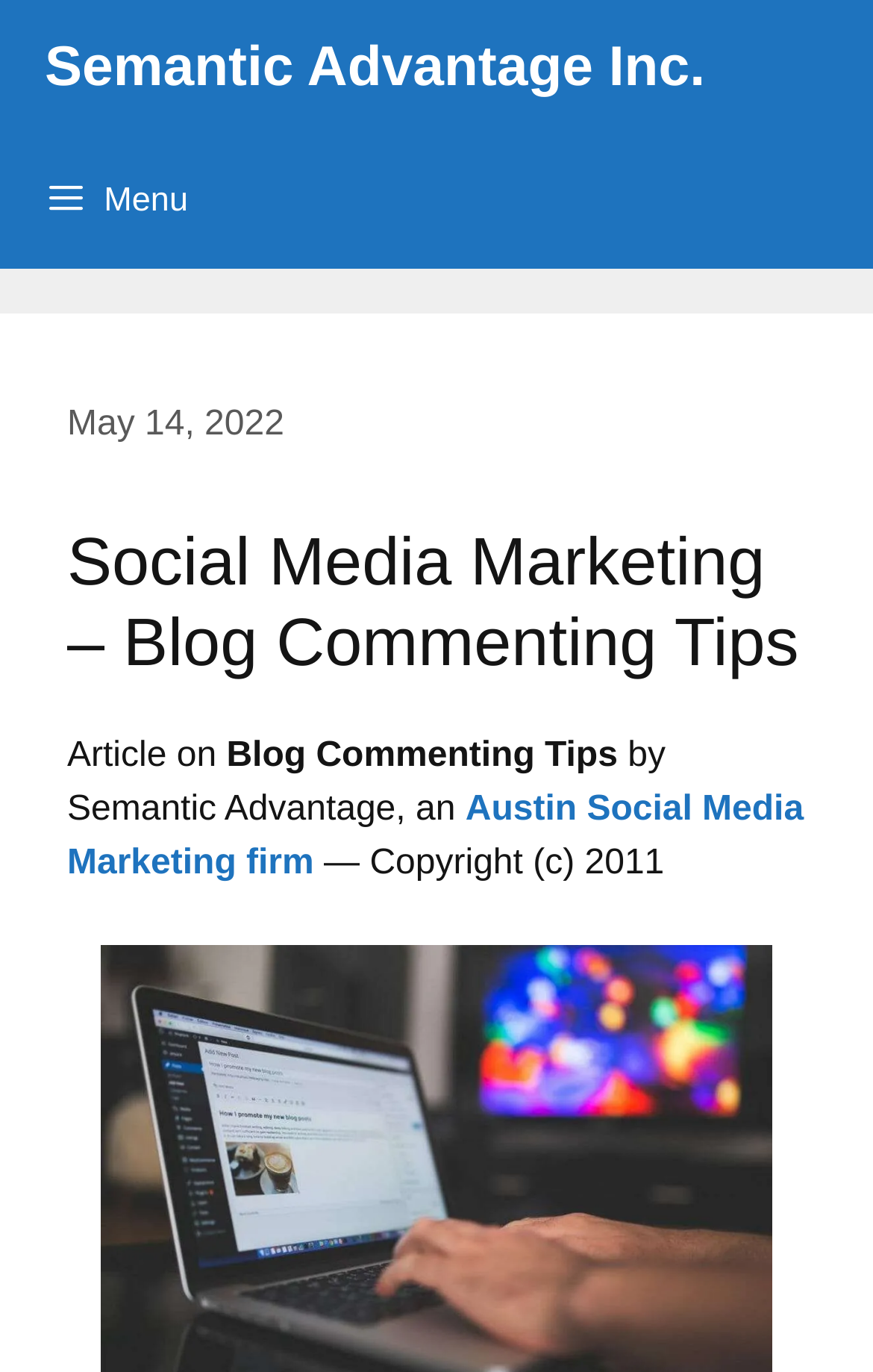Use a single word or phrase to respond to the question:
What is the copyright year of the article?

2011